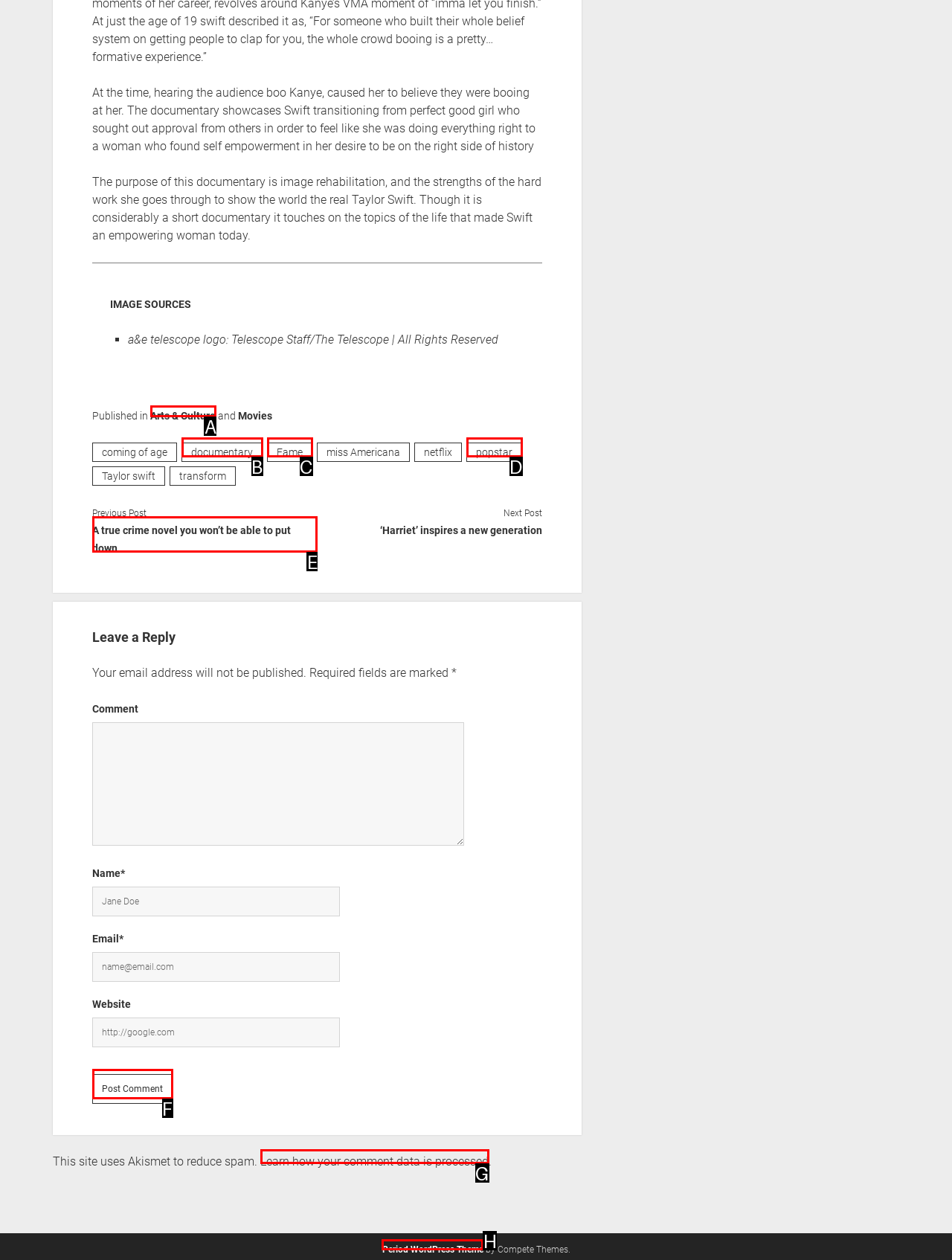Find the HTML element to click in order to complete this task: Click on the 'Arts & Culture' link
Answer with the letter of the correct option.

A